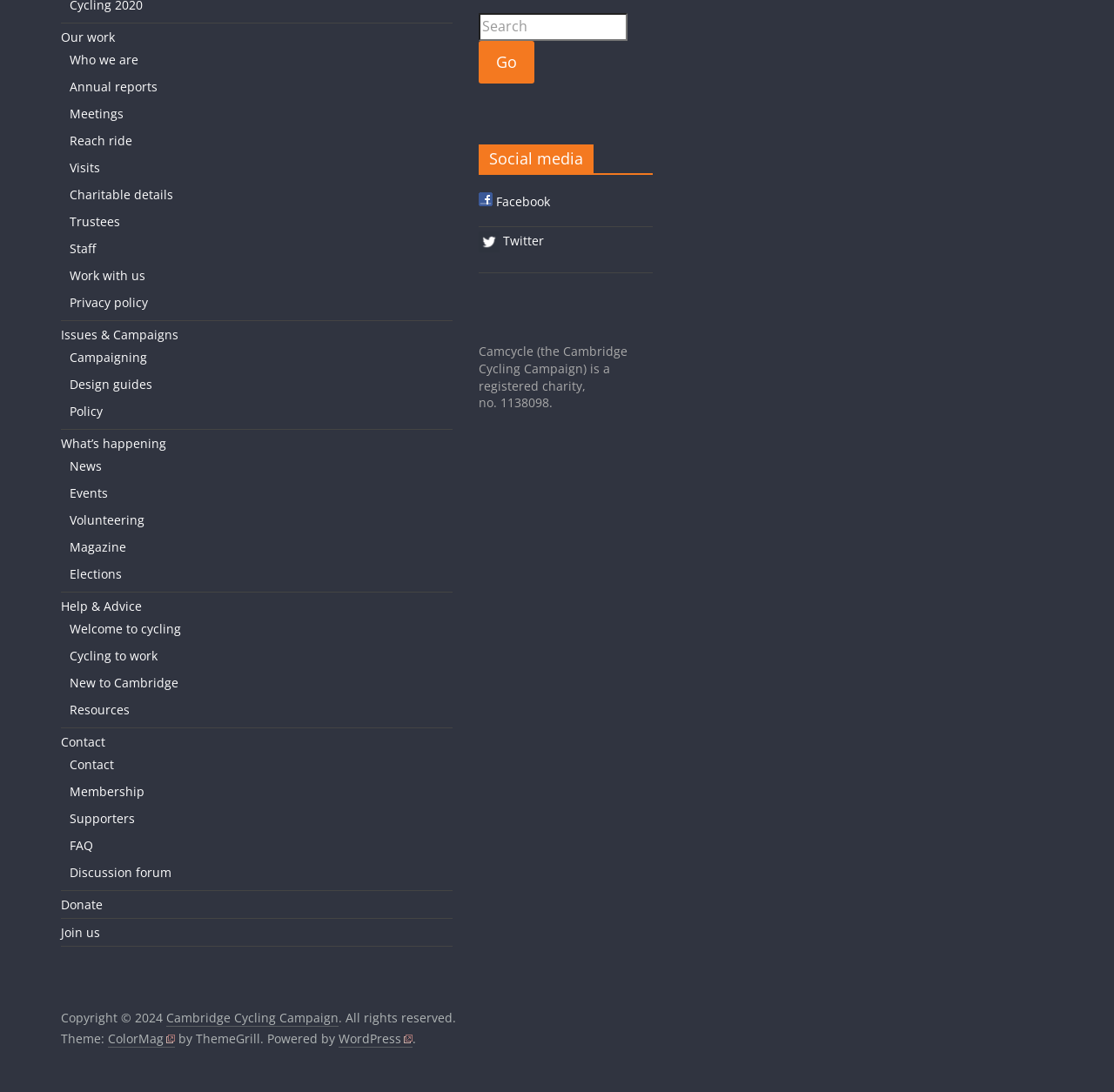Based on the element description: "Supporters", identify the UI element and provide its bounding box coordinates. Use four float numbers between 0 and 1, [left, top, right, bottom].

[0.062, 0.742, 0.121, 0.757]